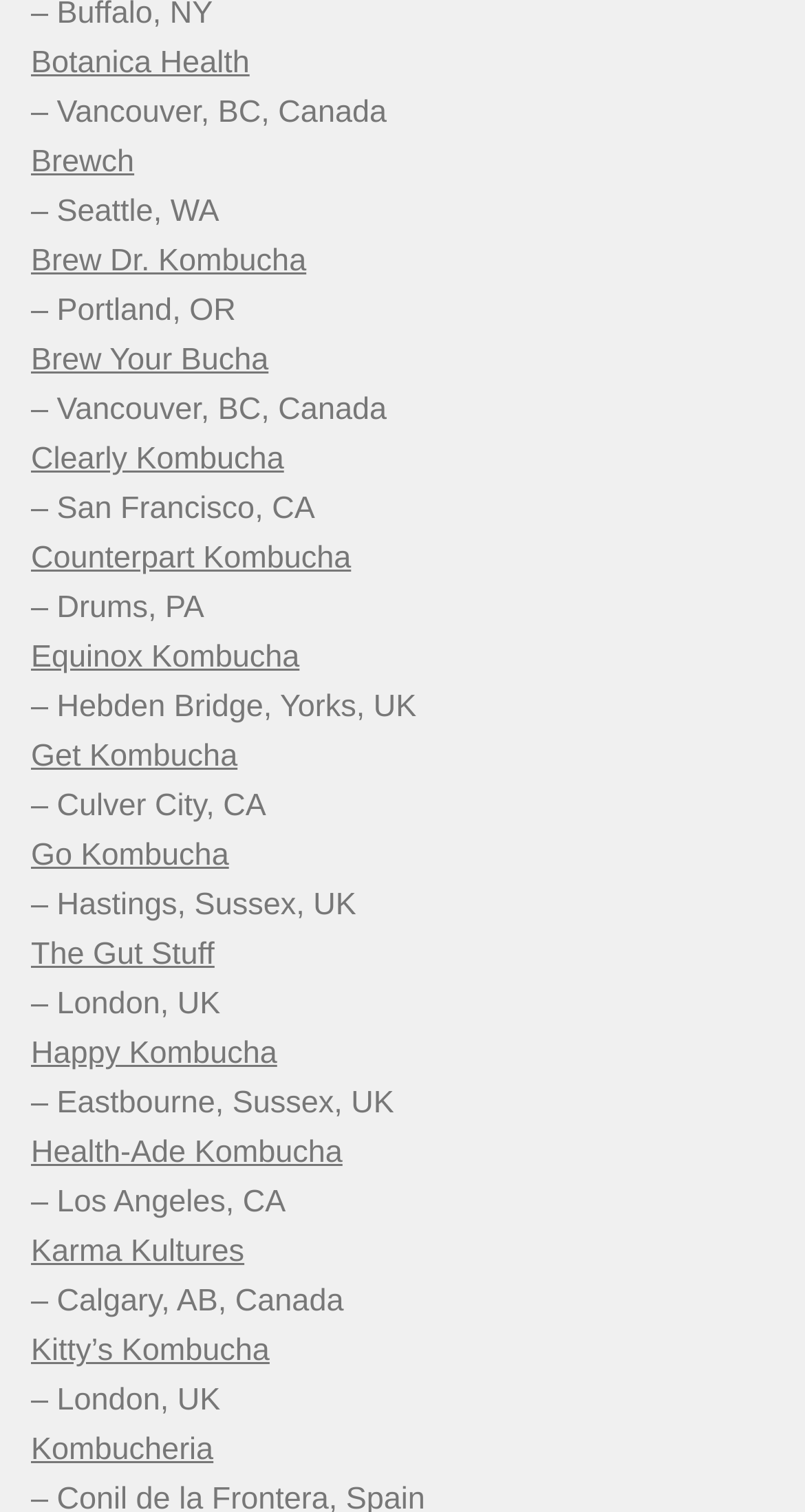Find the bounding box of the UI element described as: "Brewch". The bounding box coordinates should be given as four float values between 0 and 1, i.e., [left, top, right, bottom].

[0.038, 0.096, 0.167, 0.119]